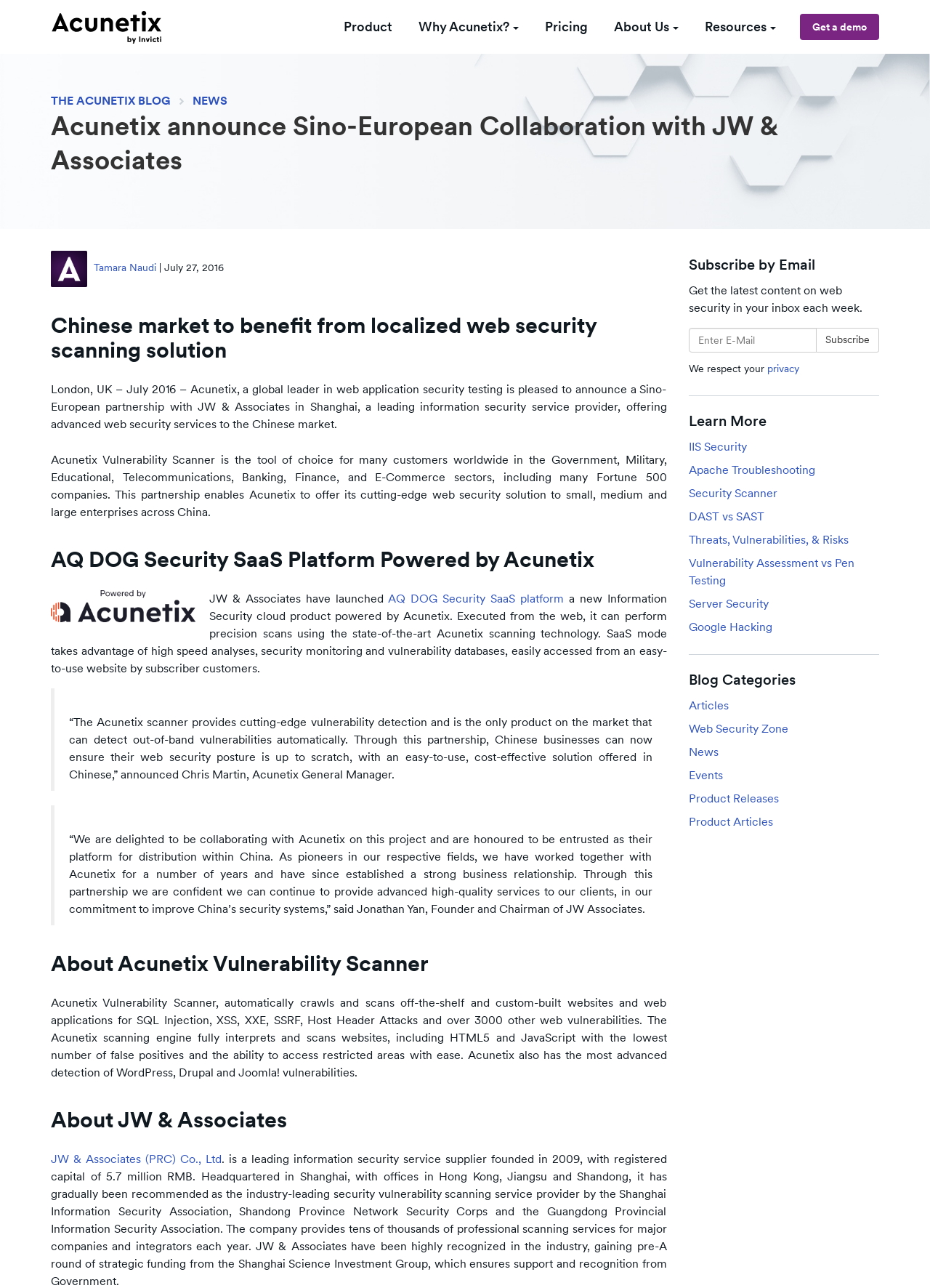Find the bounding box of the element with the following description: "Skip to content". The coordinates must be four float numbers between 0 and 1, formatted as [left, top, right, bottom].

None